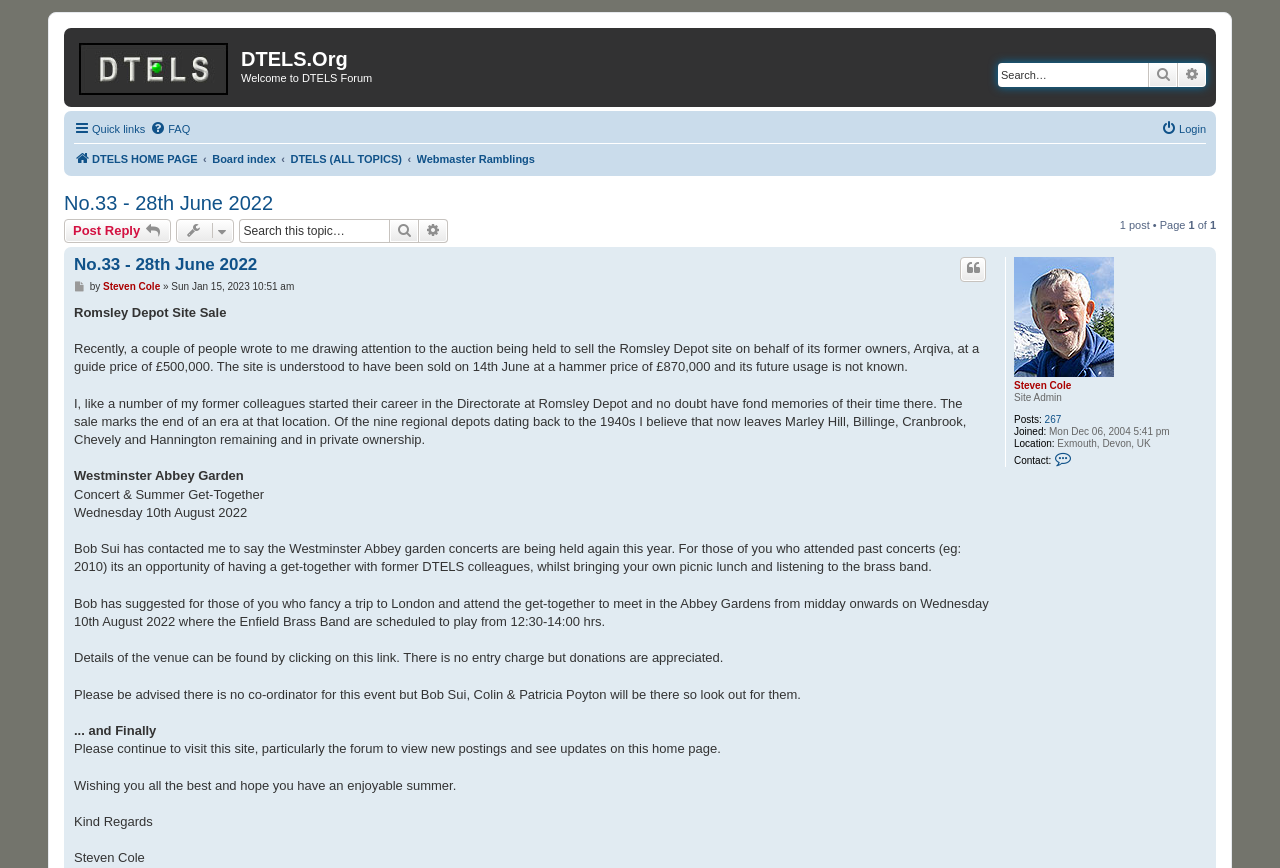Find the bounding box coordinates for the element that must be clicked to complete the instruction: "Login". The coordinates should be four float numbers between 0 and 1, indicated as [left, top, right, bottom].

[0.907, 0.135, 0.942, 0.162]